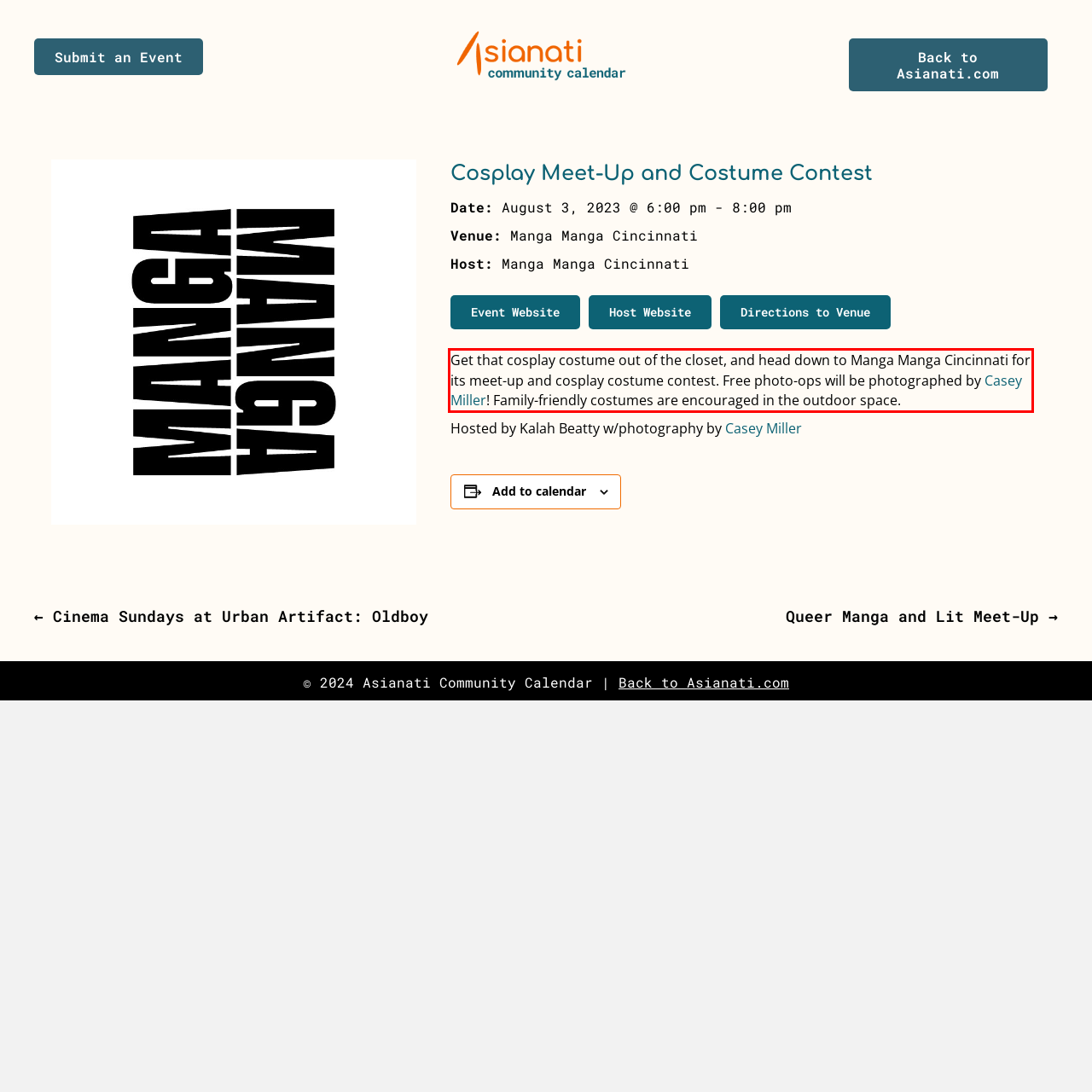Please identify the text within the red rectangular bounding box in the provided webpage screenshot.

Get that cosplay costume out of the closet, and head down to Manga Manga Cincinnati for its meet-up and cosplay costume contest. Free photo-ops will be photographed by Casey Miller! Family-friendly costumes are encouraged in the outdoor space.